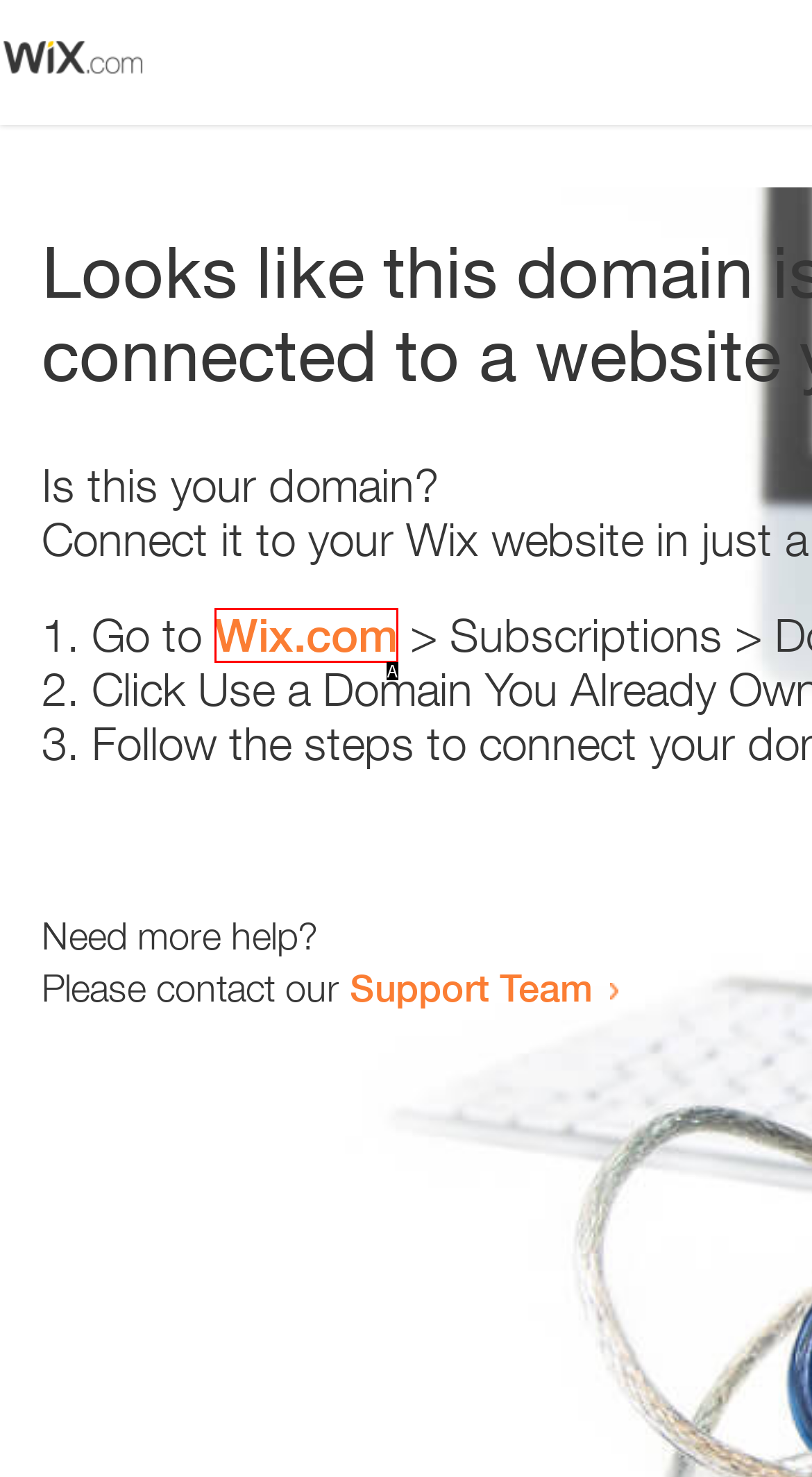Select the option that matches this description: CC BY 4.0
Answer by giving the letter of the chosen option.

None